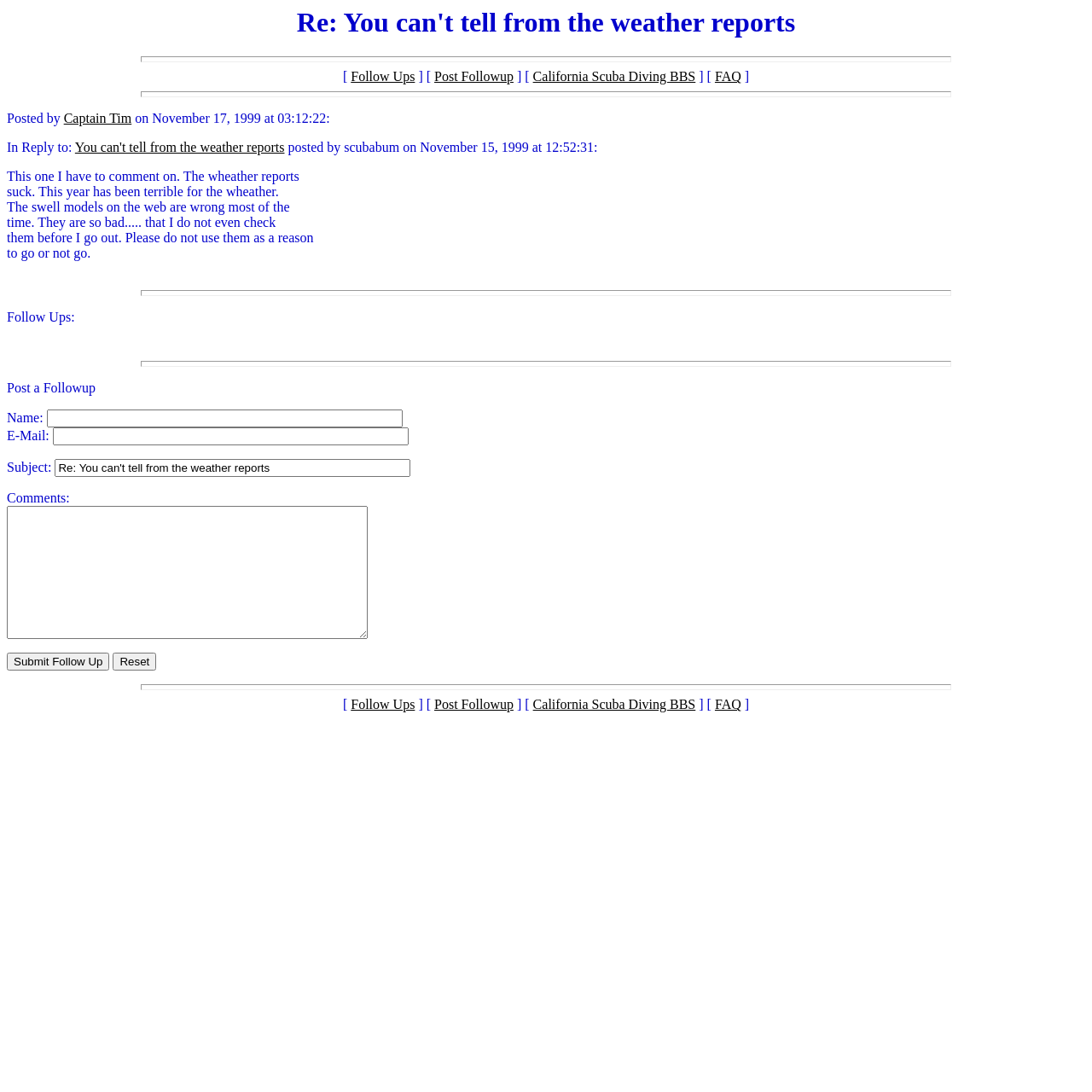Please identify the coordinates of the bounding box that should be clicked to fulfill this instruction: "Click on the 'Follow Ups' link".

[0.321, 0.064, 0.38, 0.077]